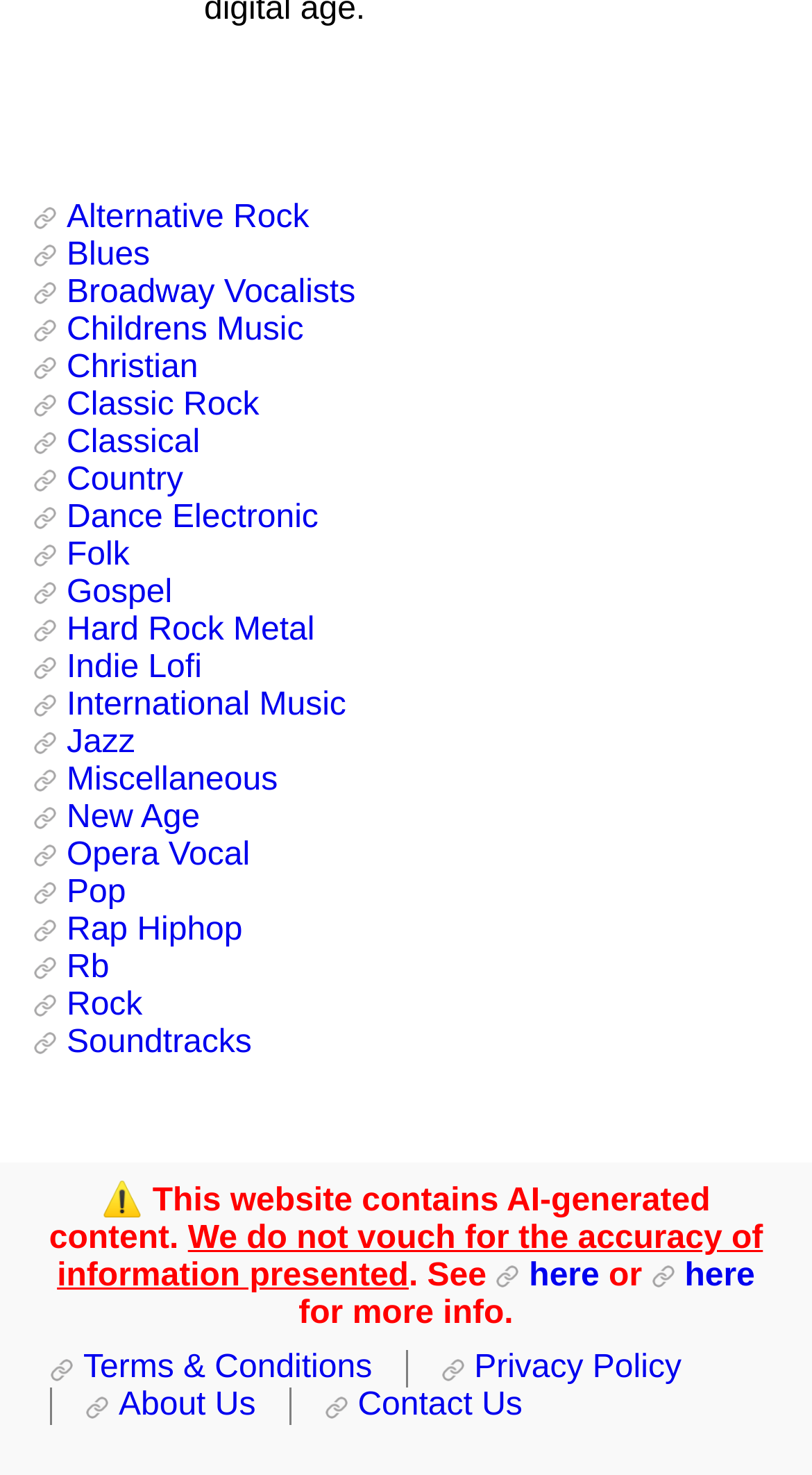Determine the bounding box coordinates of the region that needs to be clicked to achieve the task: "Browse Alternative Rock music".

[0.041, 0.136, 0.381, 0.16]